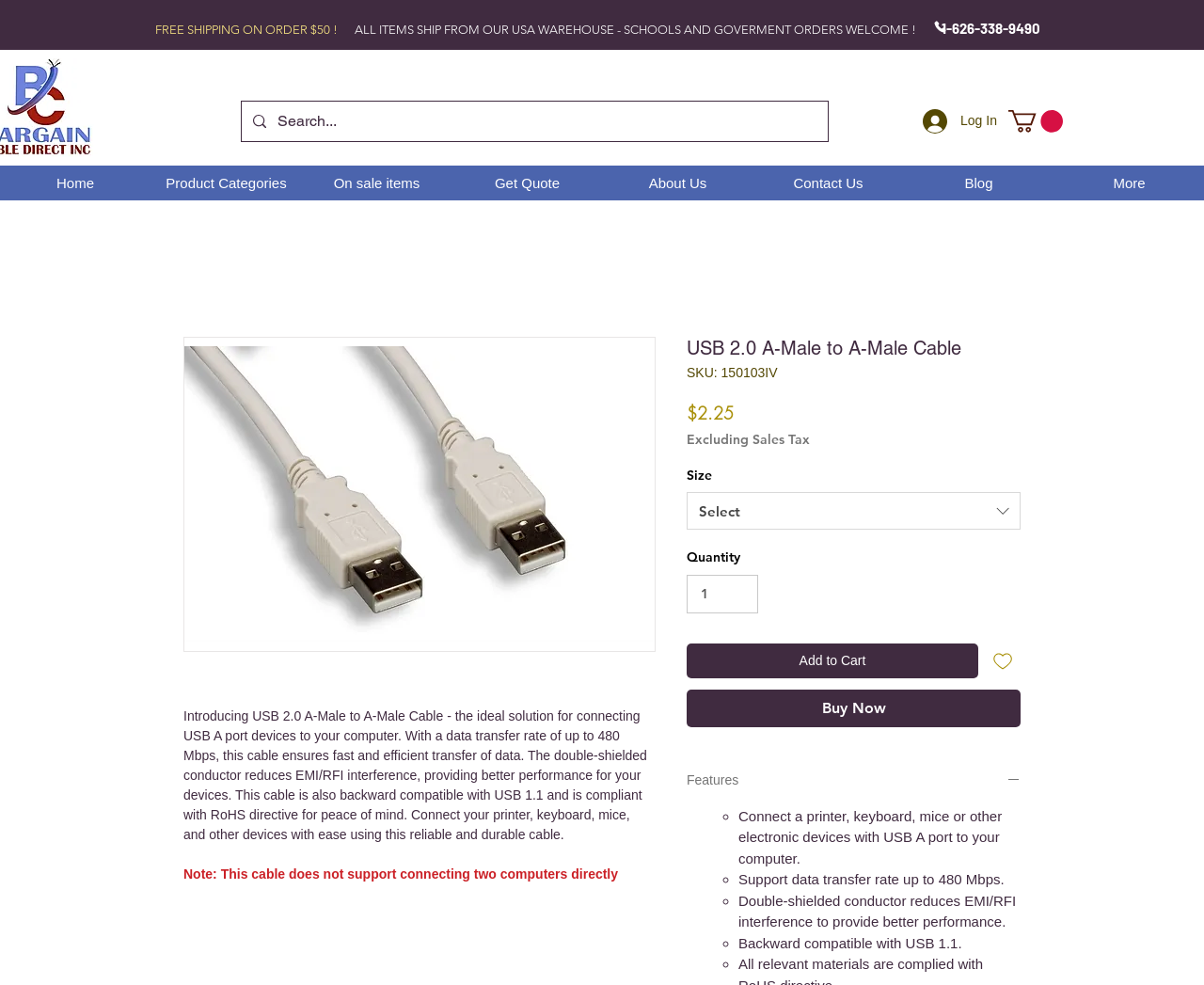Provide the bounding box coordinates of the HTML element this sentence describes: "input value="1" aria-label="Quantity" value="1"". The bounding box coordinates consist of four float numbers between 0 and 1, i.e., [left, top, right, bottom].

[0.57, 0.584, 0.63, 0.622]